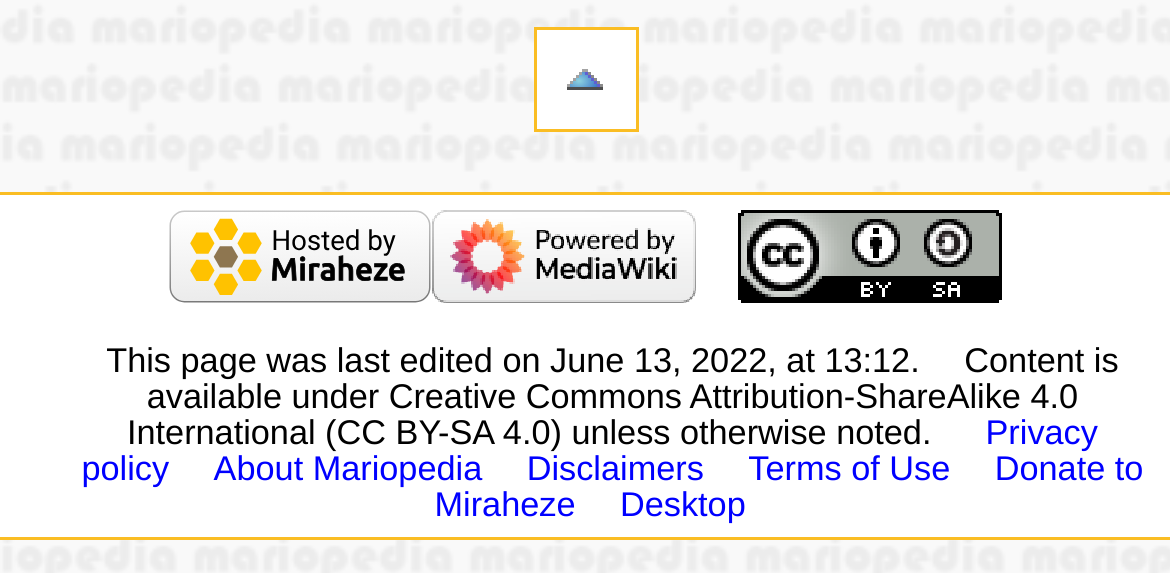Identify the bounding box coordinates of the clickable section necessary to follow the following instruction: "view source code". The coordinates should be presented as four float numbers from 0 to 1, i.e., [left, top, right, bottom].

[0.044, 0.458, 0.133, 0.611]